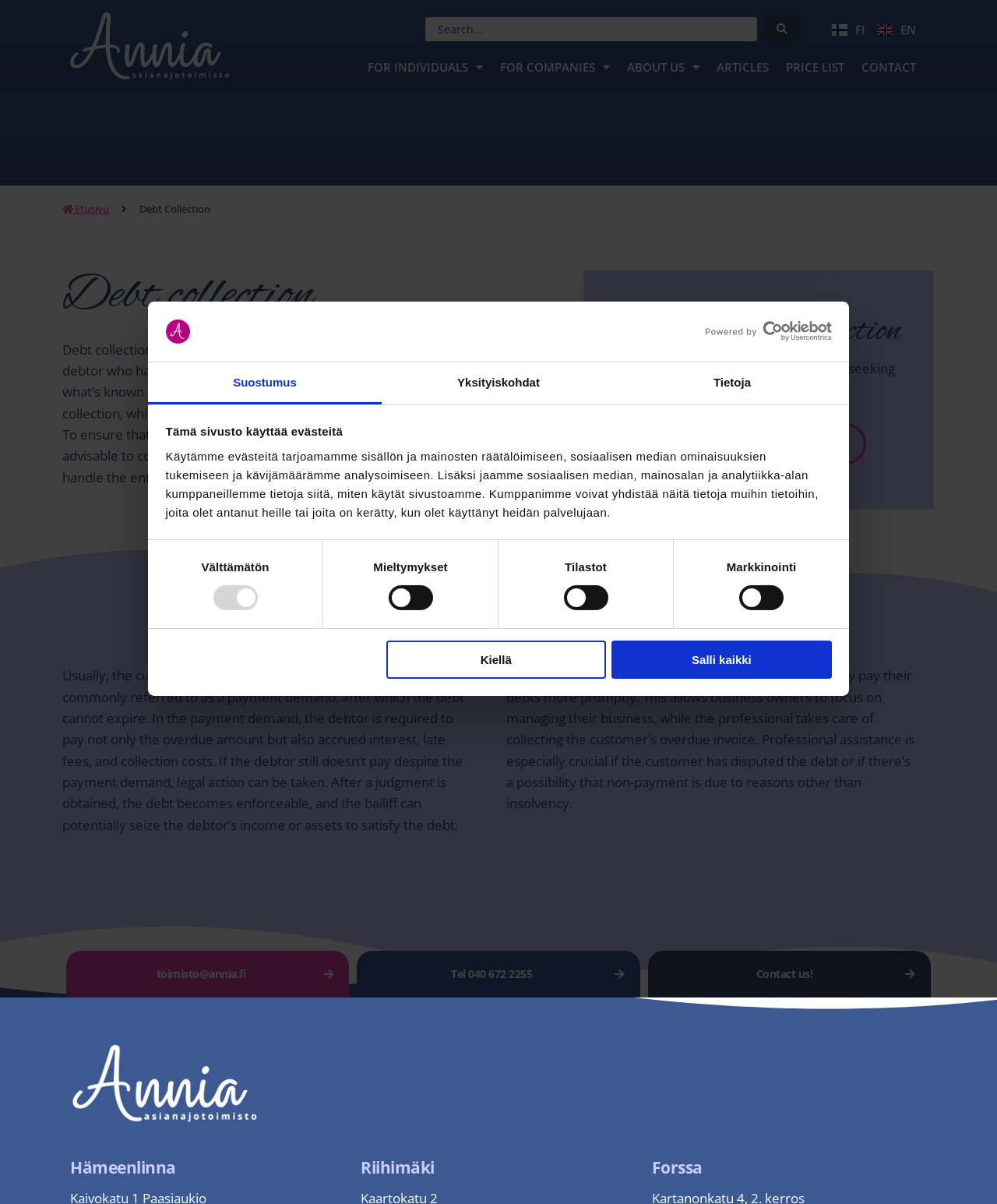Detail the features and information presented on the webpage.

The webpage is about debt collection services offered by Annia Oy. At the top, there is a logo and a link to open in a new window. Below the logo, there is a horizontal tab list with three tabs: "Suostumus", "Yksityiskohdat", and "Tietoja". The first tab, "Suostumus", is selected and displays a panel with a heading "Tämä sivusto käyttää evästeitä" (This website uses cookies) and a description of how the website uses cookies. Below the description, there are four checkboxes for consent selection: "Välttämätön" (Necessary), "Mieltymykset" (Preferences), "Tilastot" (Statistics), and "Markkinointi" (Marketing).

On the right side of the page, there is a search bar with a search button. Above the search bar, there are links to switch between Finnish and English languages. Below the search bar, there are links to different sections of the website, including "FOR INDIVIDUALS", "FOR COMPANIES", "ABOUT US", "ARTICLES", "PRICE LIST", and "CONTACT".

The main content of the page is an article about debt collection. The article has a heading "Debt Collection" and describes the process of debt collection, including voluntary collection, letter collection, and legal collection. It also advises contacting a professional to ensure the collection process is efficient and swift. There are links to "Personnel" and "Contact us!" within the article.

At the bottom of the page, there are links to contact the company, including an email address, phone number, and a "Contact us!" link. There are also three locations listed: Hämeenlinna, Riihimäki, and Forssa.